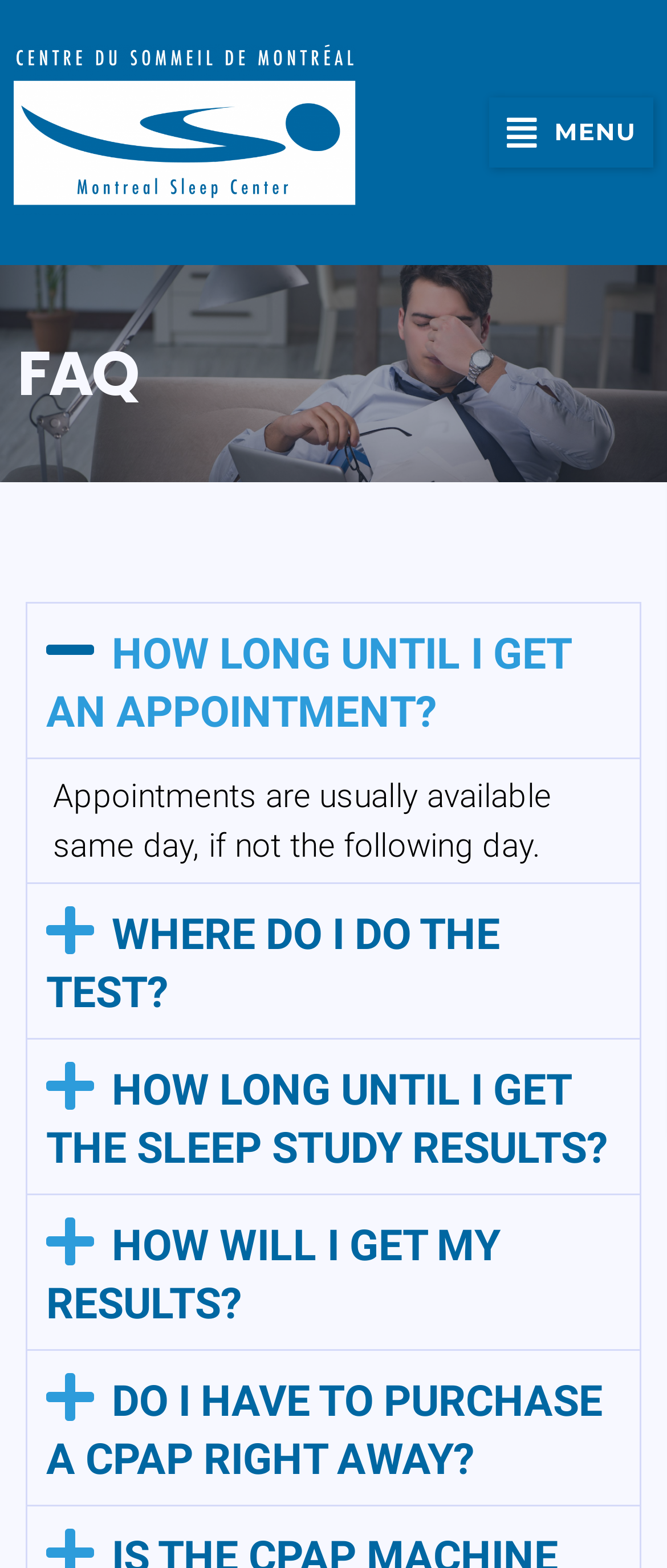Answer in one word or a short phrase: 
What is the usual availability of appointments?

Same day or next day